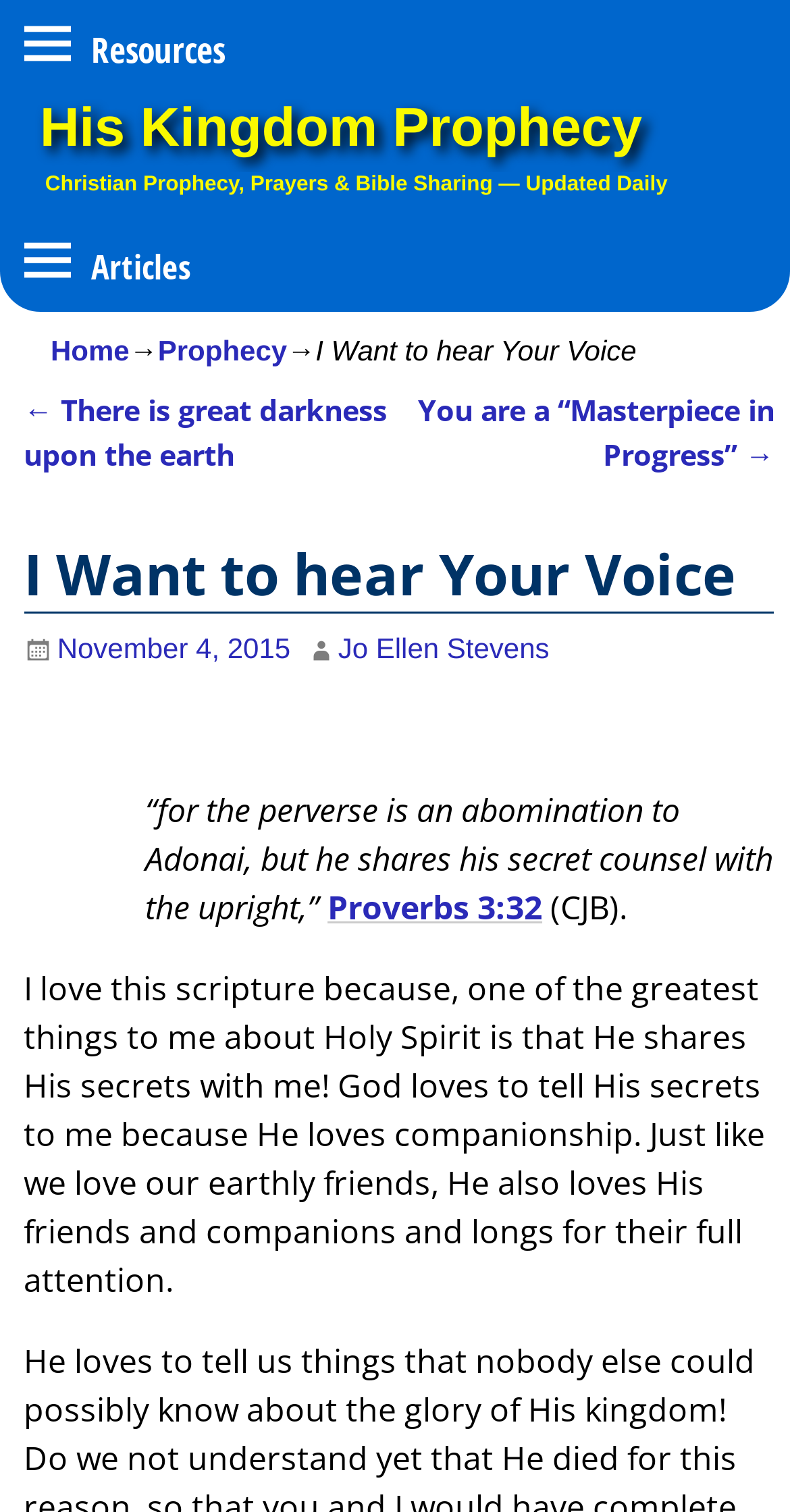Determine the bounding box coordinates of the element's region needed to click to follow the instruction: "Click on 'Home'". Provide these coordinates as four float numbers between 0 and 1, formatted as [left, top, right, bottom].

[0.064, 0.221, 0.164, 0.243]